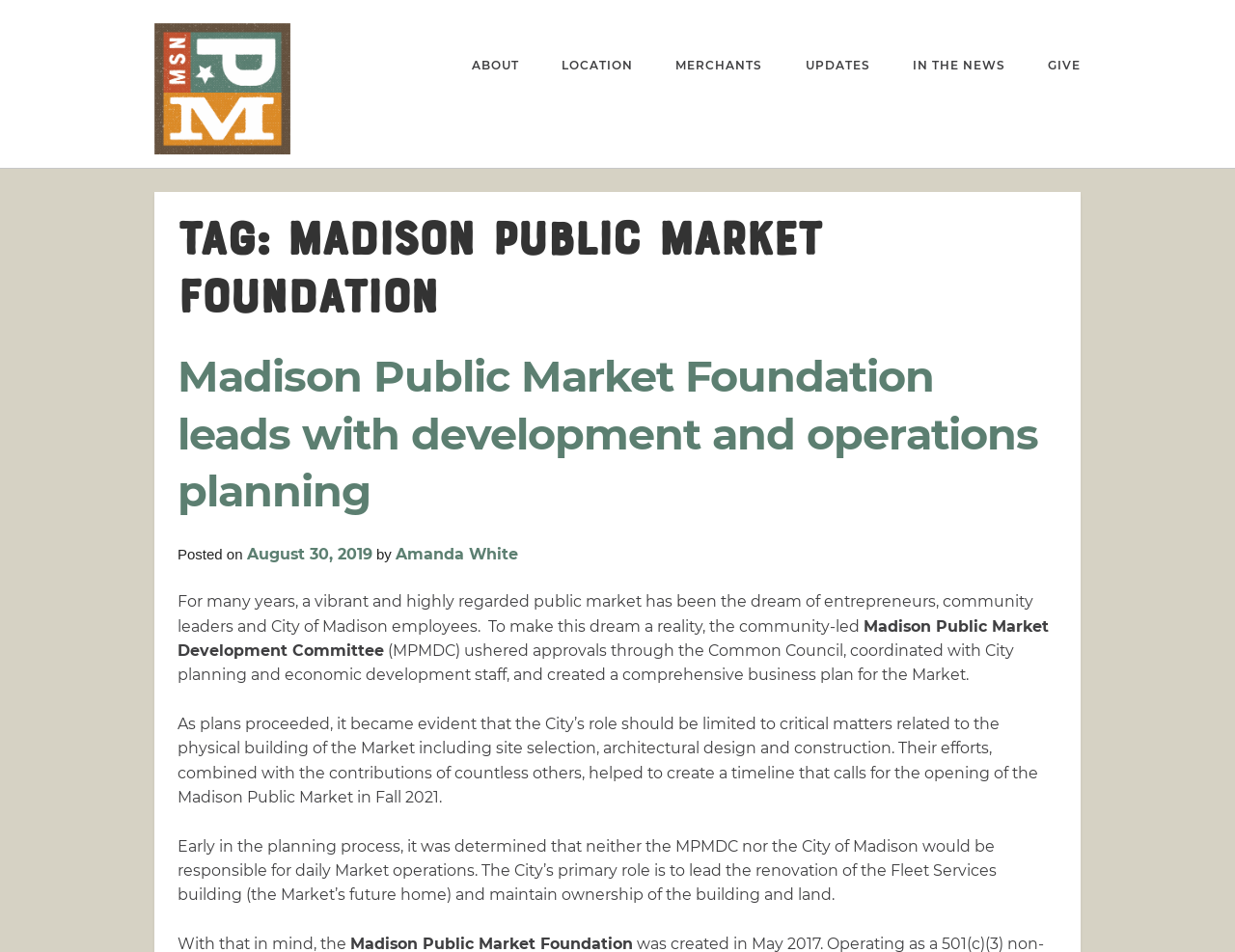Determine the bounding box coordinates of the clickable element to complete this instruction: "View August 30, 2019 post". Provide the coordinates in the format of four float numbers between 0 and 1, [left, top, right, bottom].

[0.2, 0.572, 0.301, 0.591]